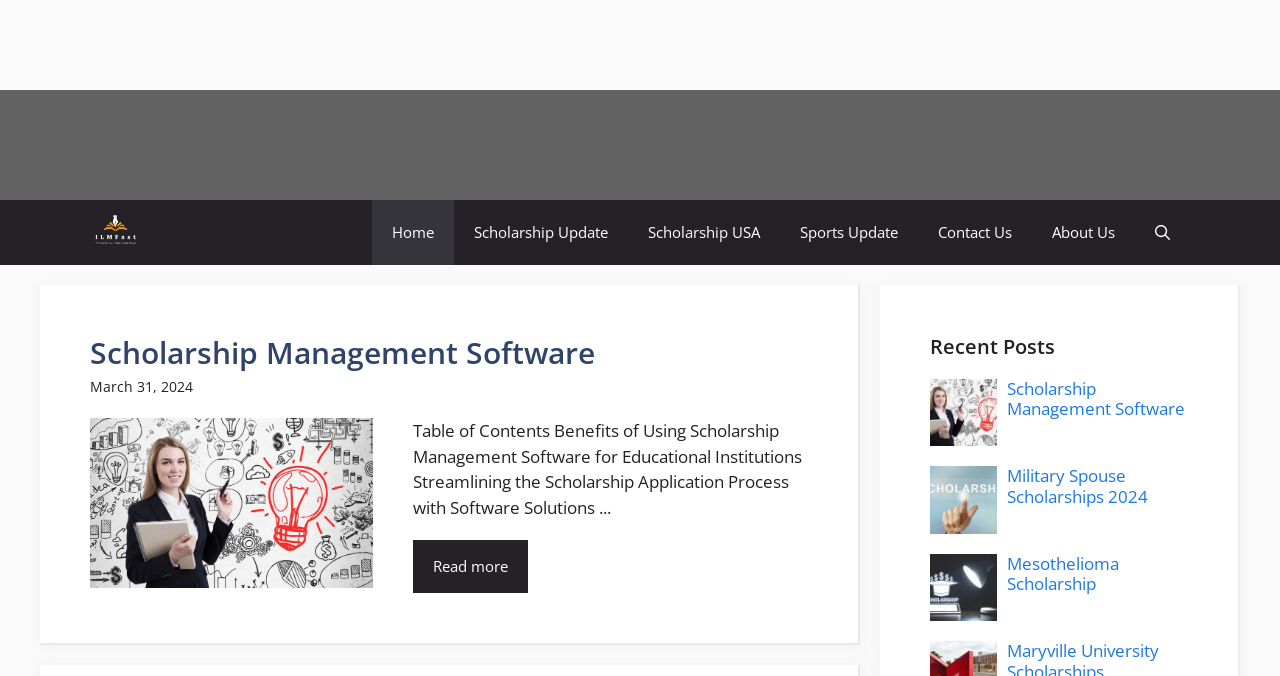Find the bounding box of the web element that fits this description: "Home".

[0.291, 0.296, 0.355, 0.392]